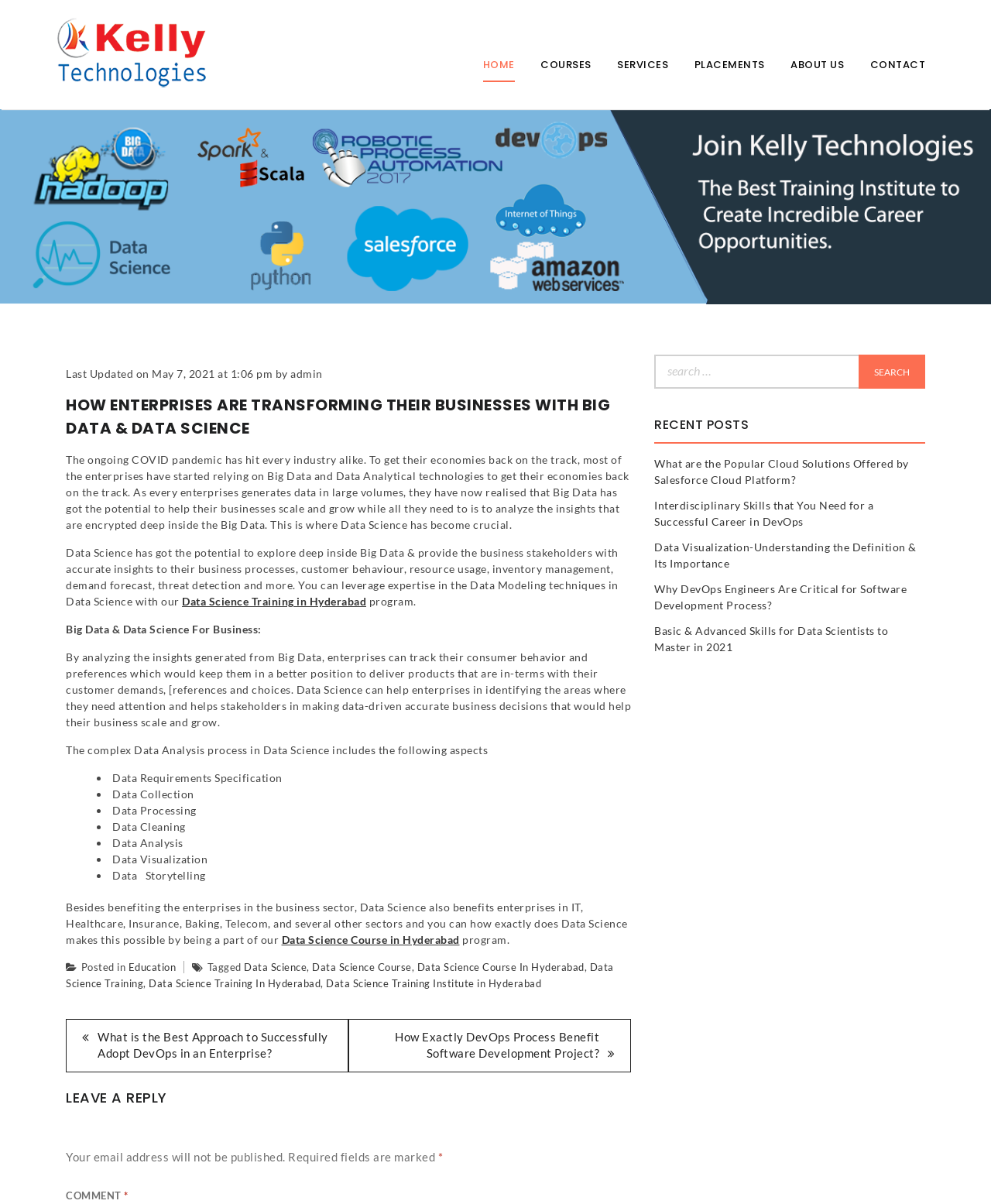How many list markers are there in the complex Data Analysis process?
Answer the question in as much detail as possible.

The complex Data Analysis process is described in the webpage, and it includes several list markers. These list markers are '•' and they are used to indicate the different aspects of the process, which are 'Data Requirements Specification', 'Data Collection', 'Data Processing', 'Data Cleaning', 'Data Analysis', and 'Data Visualization'. Therefore, there are 6 list markers in the complex Data Analysis process.